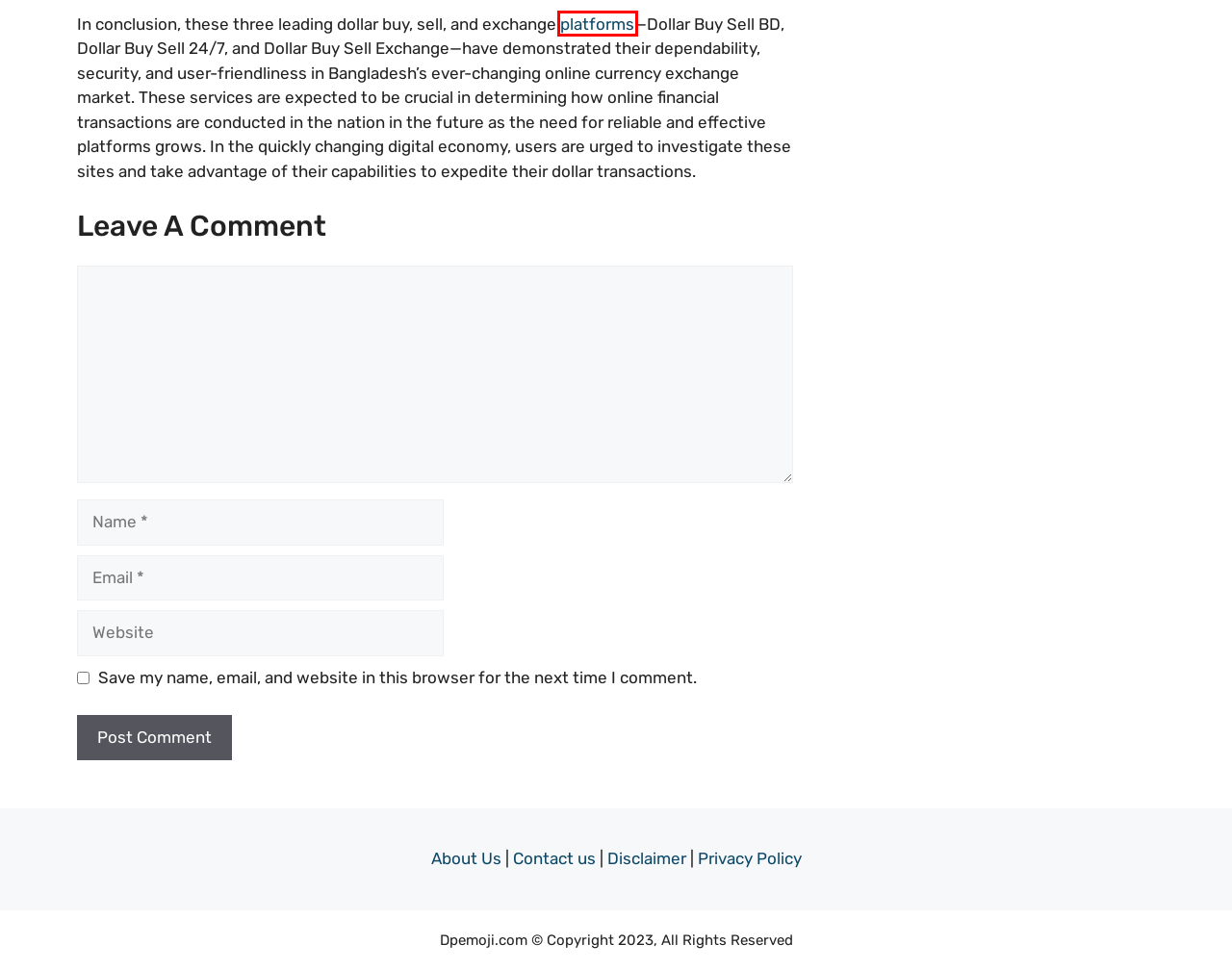Inspect the provided webpage screenshot, concentrating on the element within the red bounding box. Select the description that best represents the new webpage after you click the highlighted element. Here are the candidates:
A. Top 10 Heartfelt Broken Girl DP Images for Social Media
B. Contact us - Dp Emoji
C. About Us - Dp Emoji
D. Staying Ahead of the Curve: Utilizing Statistics in IPL Fantasy Cricket
E. Online Tutoring Platforms: Personalized Learning for Gen Z
F. Eithan, Author at Dp Emoji
G. Disclaimer - Dp Emoji
H. Privacy Policy - Dp Emoji

E